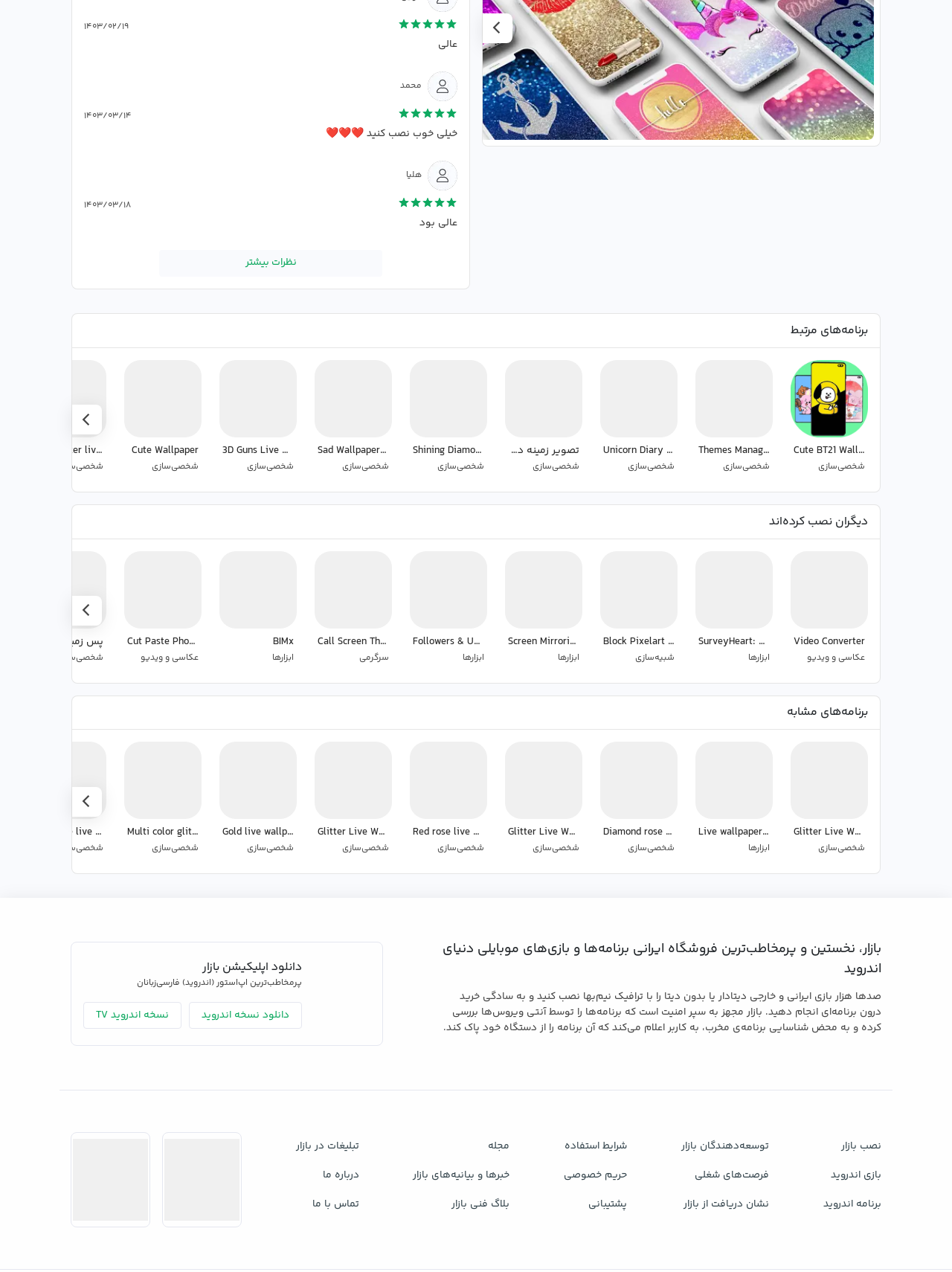Based on the element description: "تماس با ما", identify the bounding box coordinates for this UI element. The coordinates must be four float numbers between 0 and 1, listed as [left, top, right, bottom].

[0.311, 0.936, 0.377, 0.959]